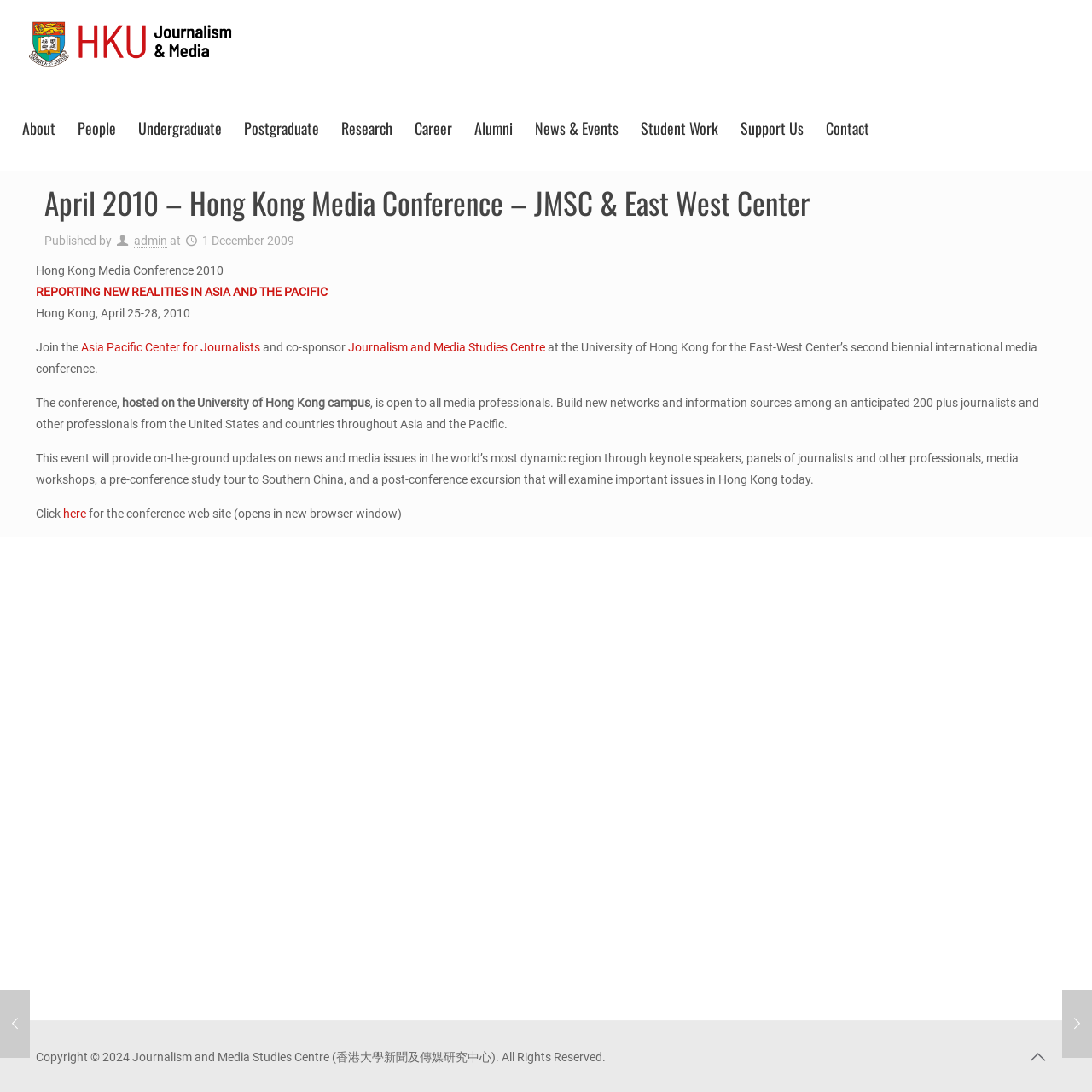Using a single word or phrase, answer the following question: 
What is the name of the university hosting the conference?

University of Hong Kong